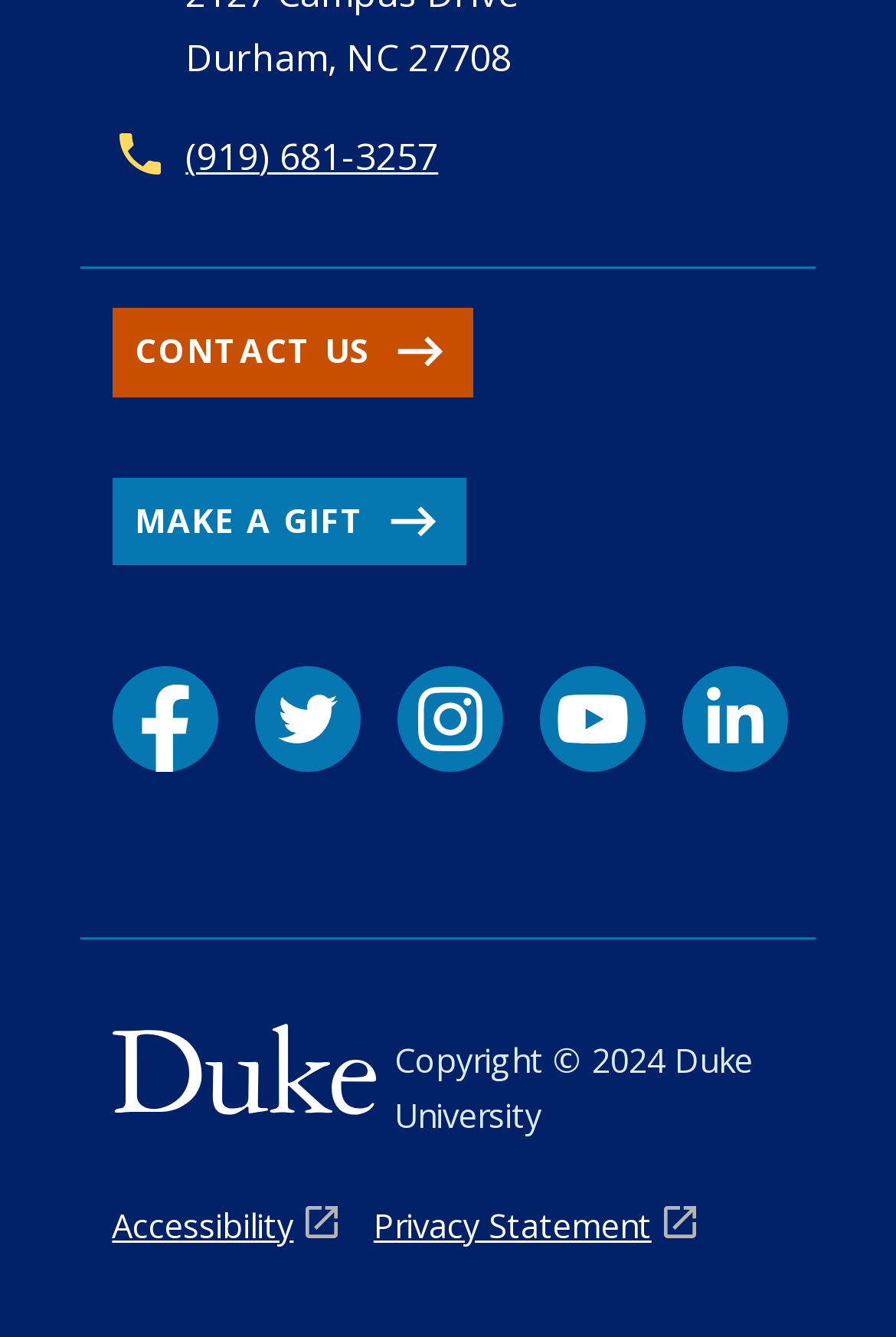Determine the bounding box coordinates for the area you should click to complete the following instruction: "Call the phone number".

[0.207, 0.098, 0.489, 0.135]